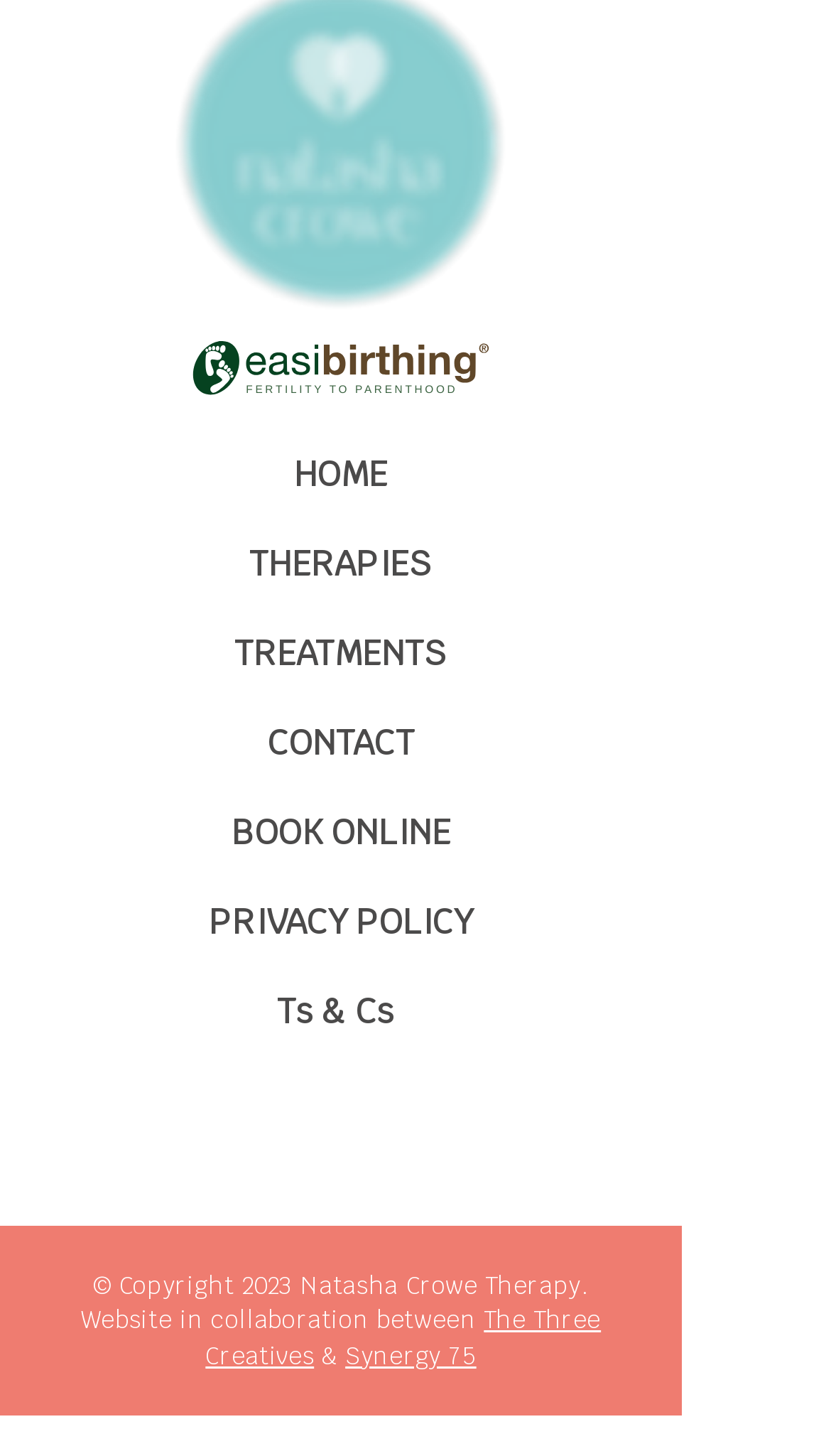Provide your answer in a single word or phrase: 
How many links are in the top navigation bar?

5